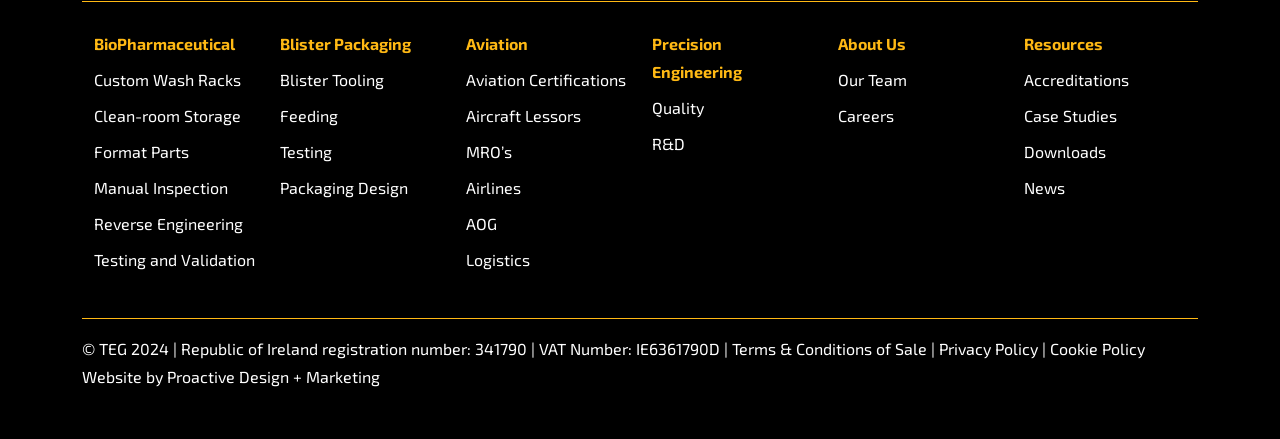Can you look at the image and give a comprehensive answer to the question:
What is the company's registration number in the Republic of Ireland?

I found the registration number in the footer section of the webpage, where it is mentioned as 'Republic of Ireland registration number: 341790'.